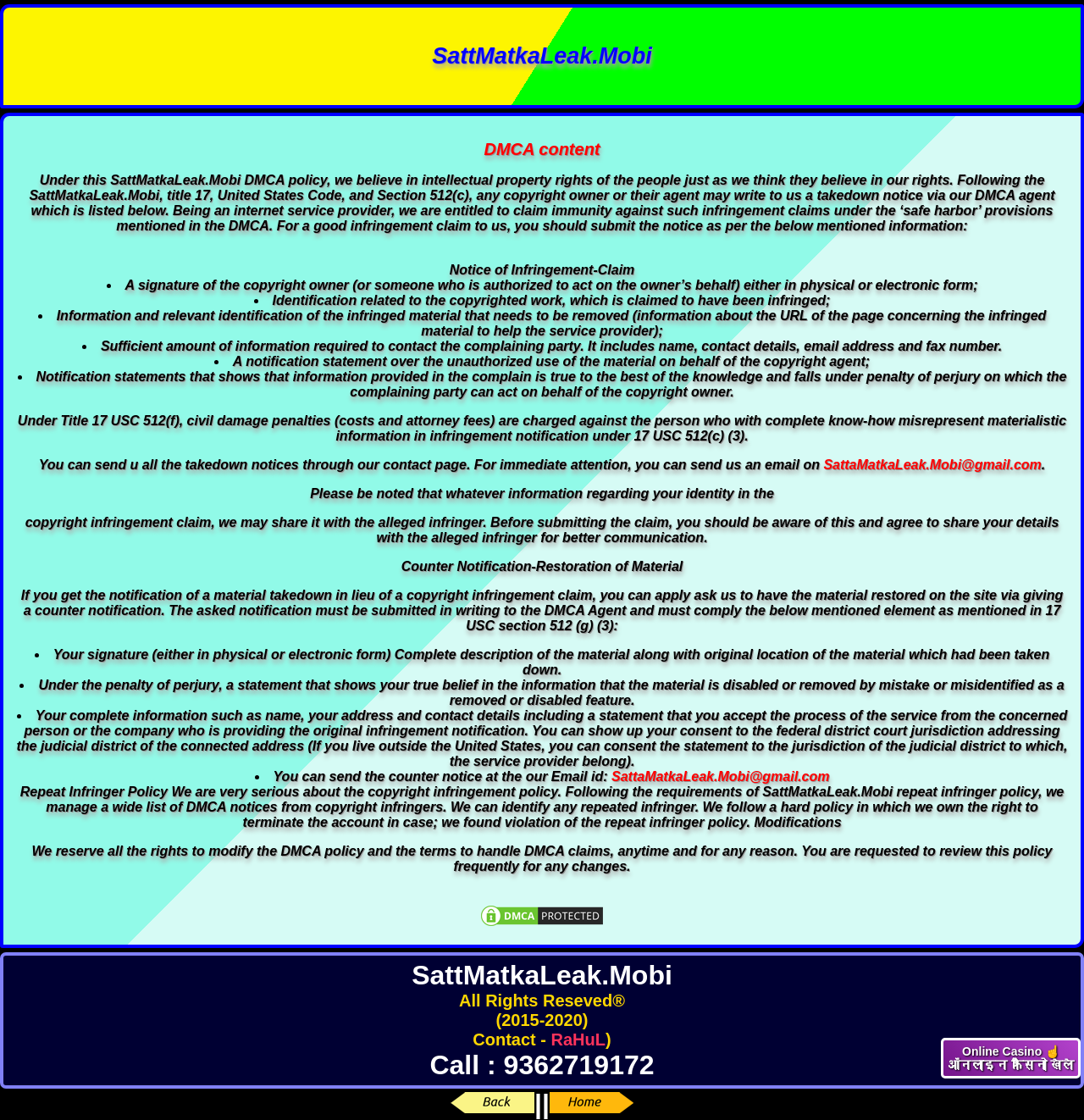Provide a single word or phrase to answer the given question: 
What information is required in a takedown notice?

Signature, identification, etc.